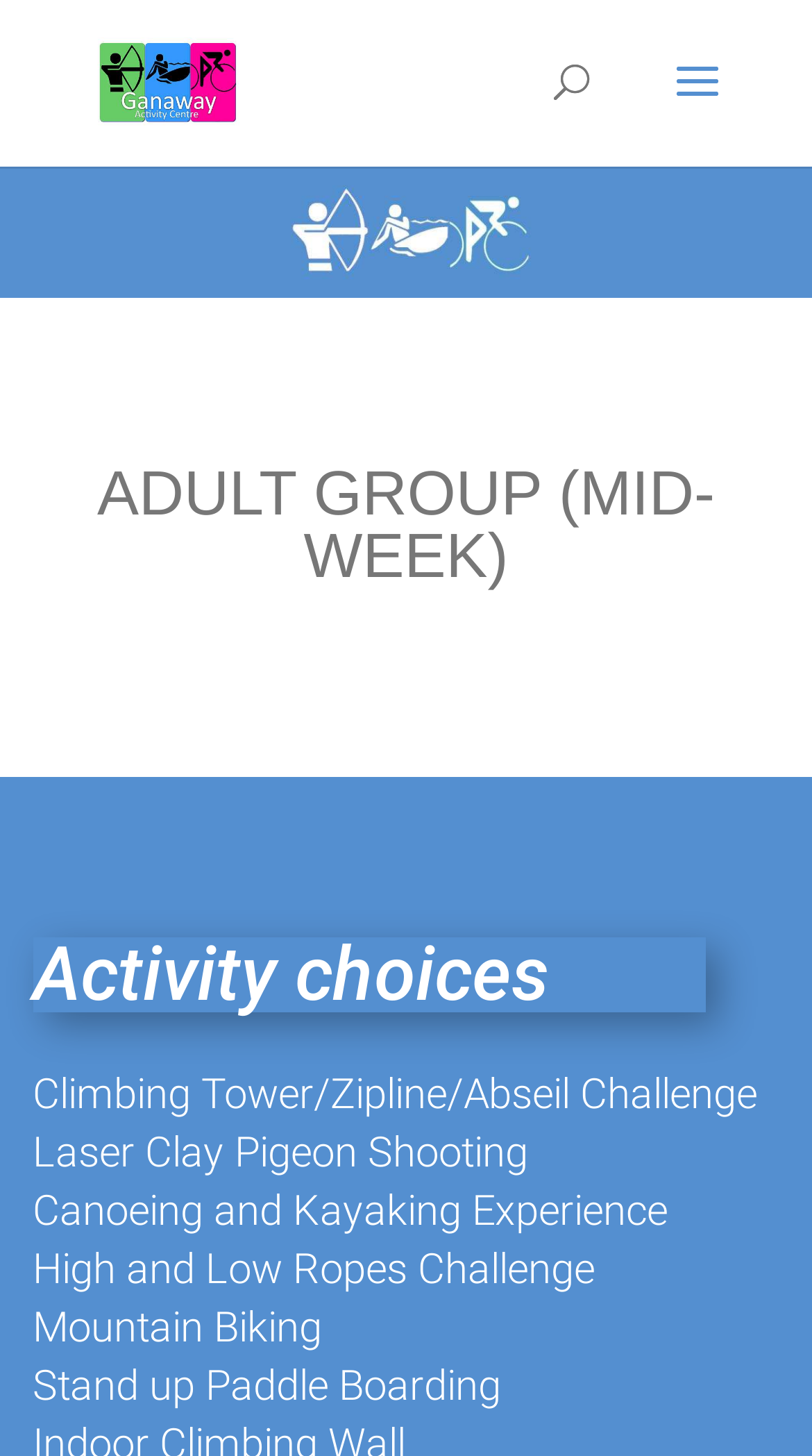What type of image is at the top of the webpage?
Analyze the image and deliver a detailed answer to the question.

The image at the top of the webpage is likely a logo, as it is an image element with the same text as the link 'Ganaway Activity Centre - County Down NI', which suggests that it is a logo or branding element for the activity centre.